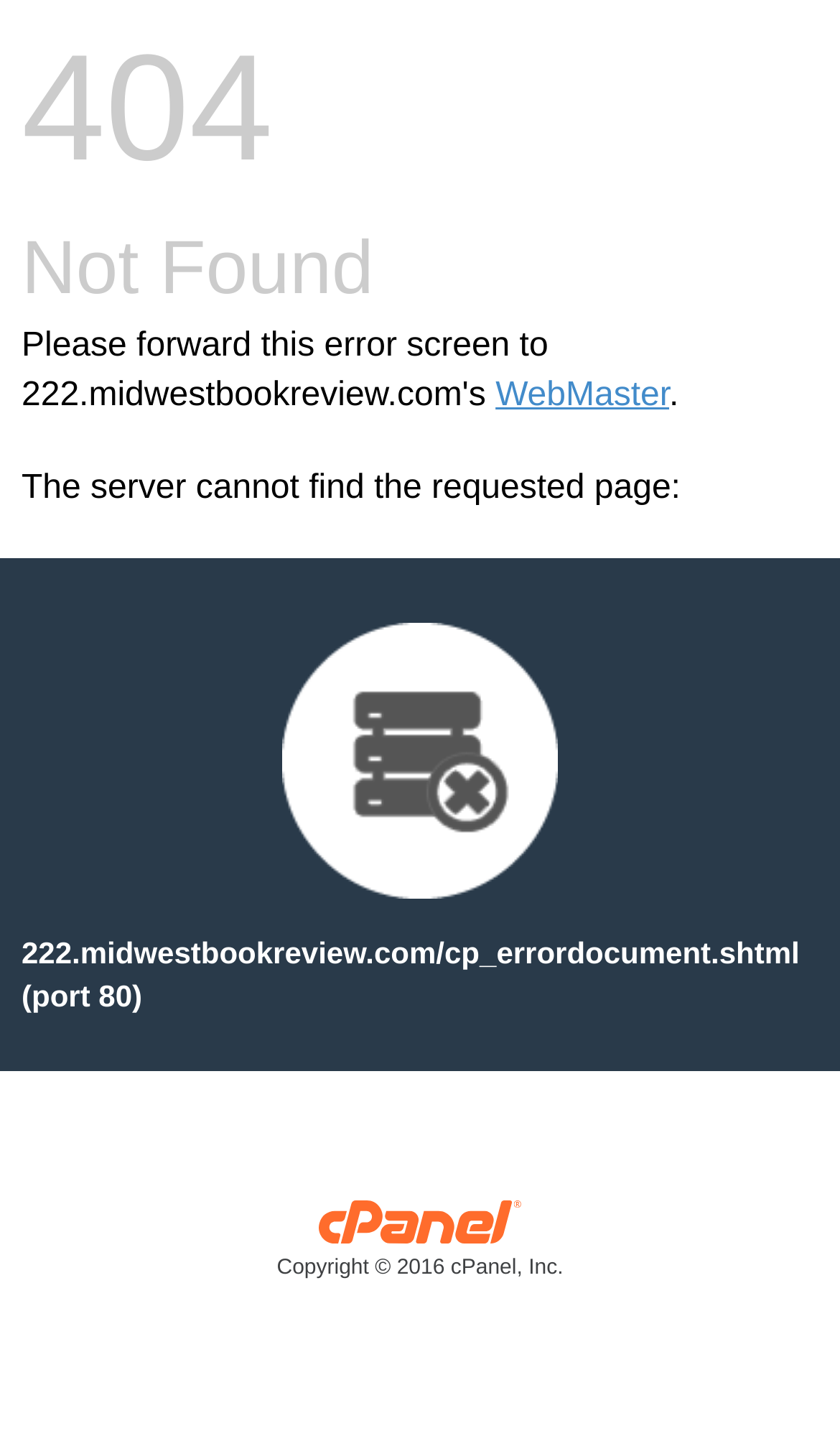What is the URL of the error document?
Refer to the image and provide a thorough answer to the question.

I found this URL by looking at the StaticText element with the bounding box coordinates [0.026, 0.653, 0.952, 0.707] which contains the text '222.midwestbookreview.com/cp_errordocument.shtml (port 80)'.